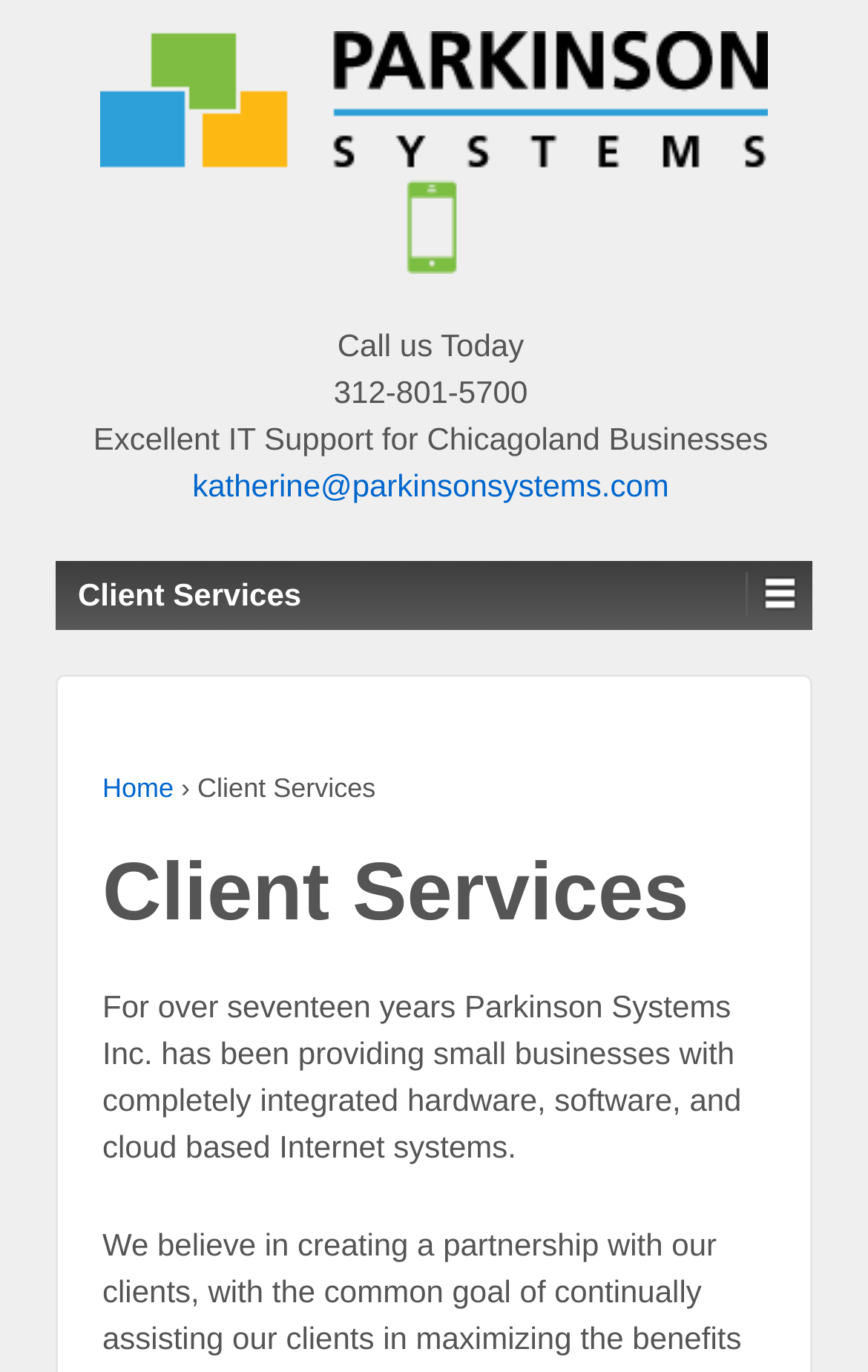What is the company's email address for client services?
Give a comprehensive and detailed explanation for the question.

I found the email address by looking at the link element that contains the email address, which is located below the 'Excellent IT Support for Chicagoland Businesses' static text element.